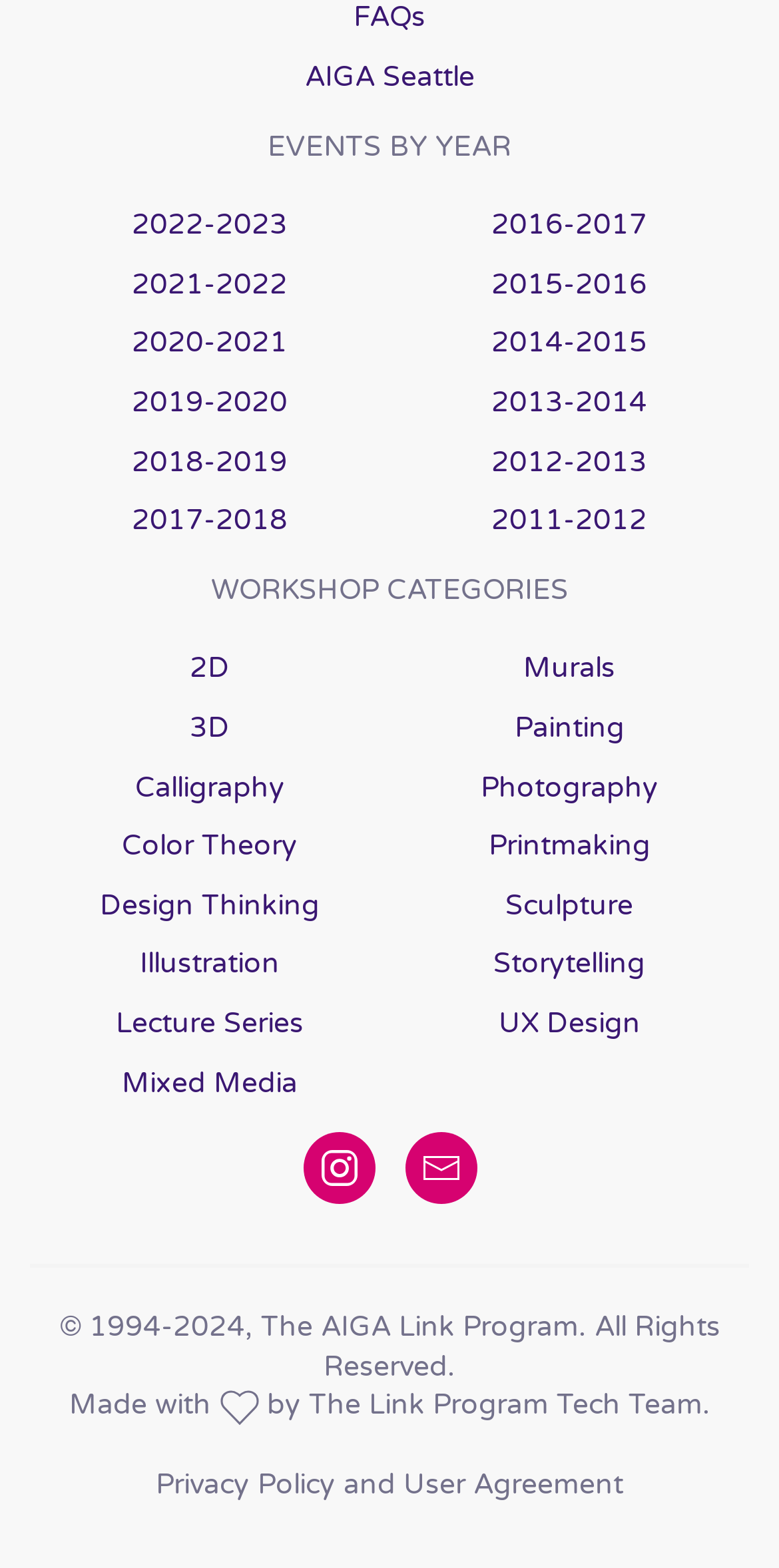Determine the bounding box coordinates of the UI element that matches the following description: "Color Theory". The coordinates should be four float numbers between 0 and 1 in the format [left, top, right, bottom].

[0.156, 0.529, 0.382, 0.55]